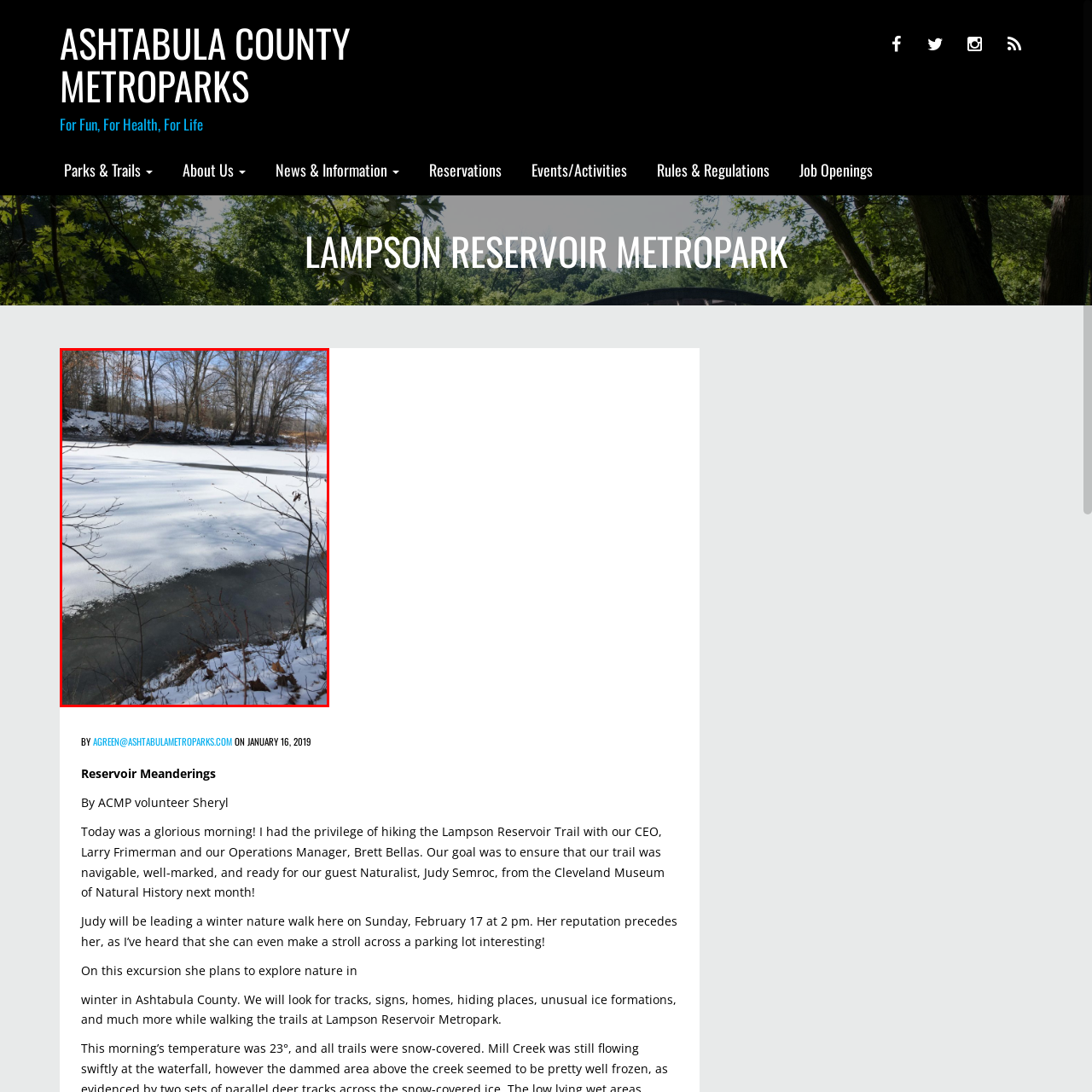Give a thorough and detailed explanation of the image enclosed by the red border.

The image captures a serene winter scene at Lampson Reservoir Metropark, located in Ashtabula County. The foreground features delicate, bare branches reaching out across a partially frozen body of water, highlighting the contrasting textures of ice and snow. The surface of the reservoir is blanketed in a layer of smooth, white snow, reflecting the gentle light of the winter sun. In the background, the dark outlines of trees line the shore, their trunks and branches stark against the bright winter landscape. This tranquil vista invites viewers to appreciate the beauty of nature during the winter season, showcasing both the stillness and quiet charm of the park.